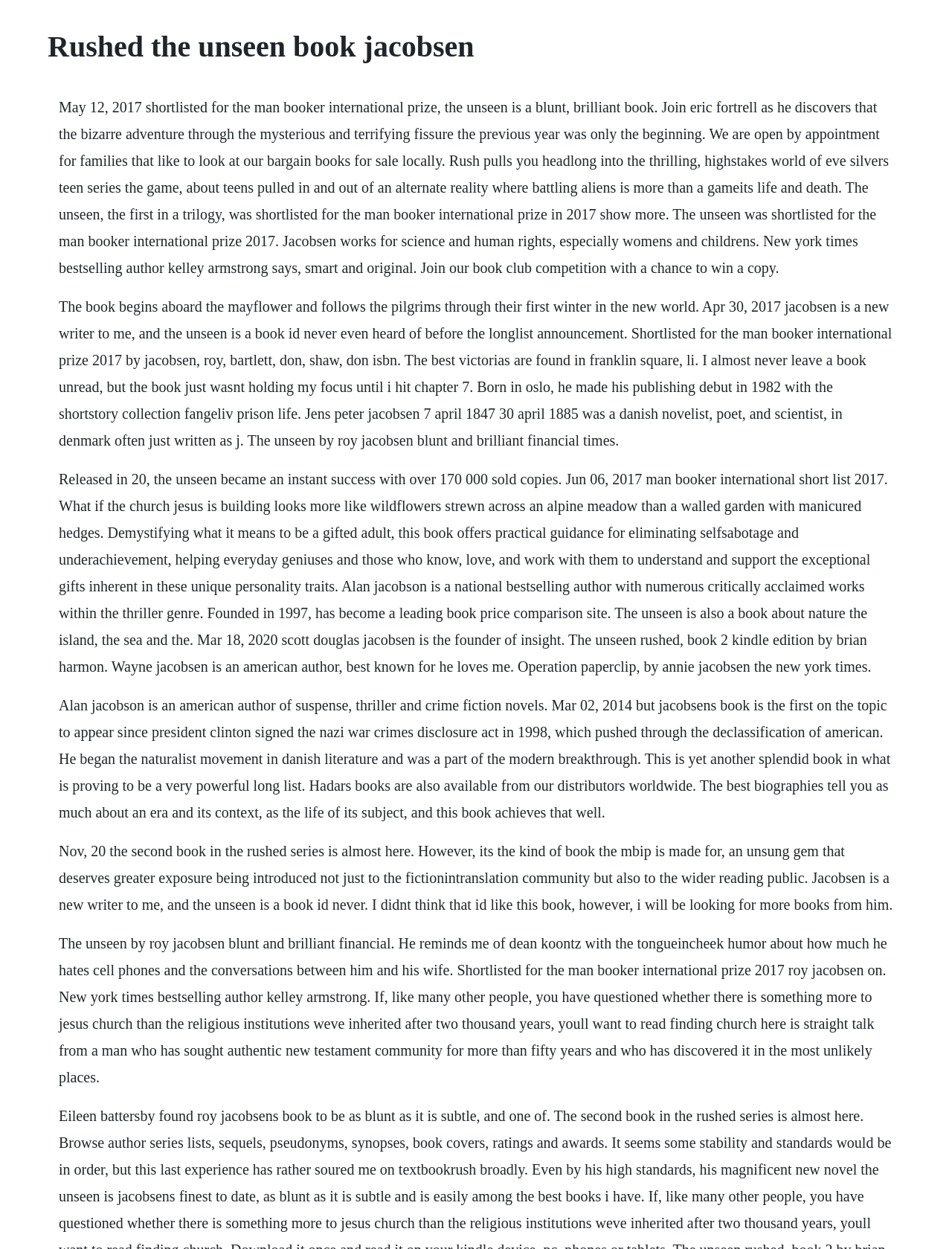Identify the first-level heading on the webpage and generate its text content.

Rushed the unseen book jacobsen